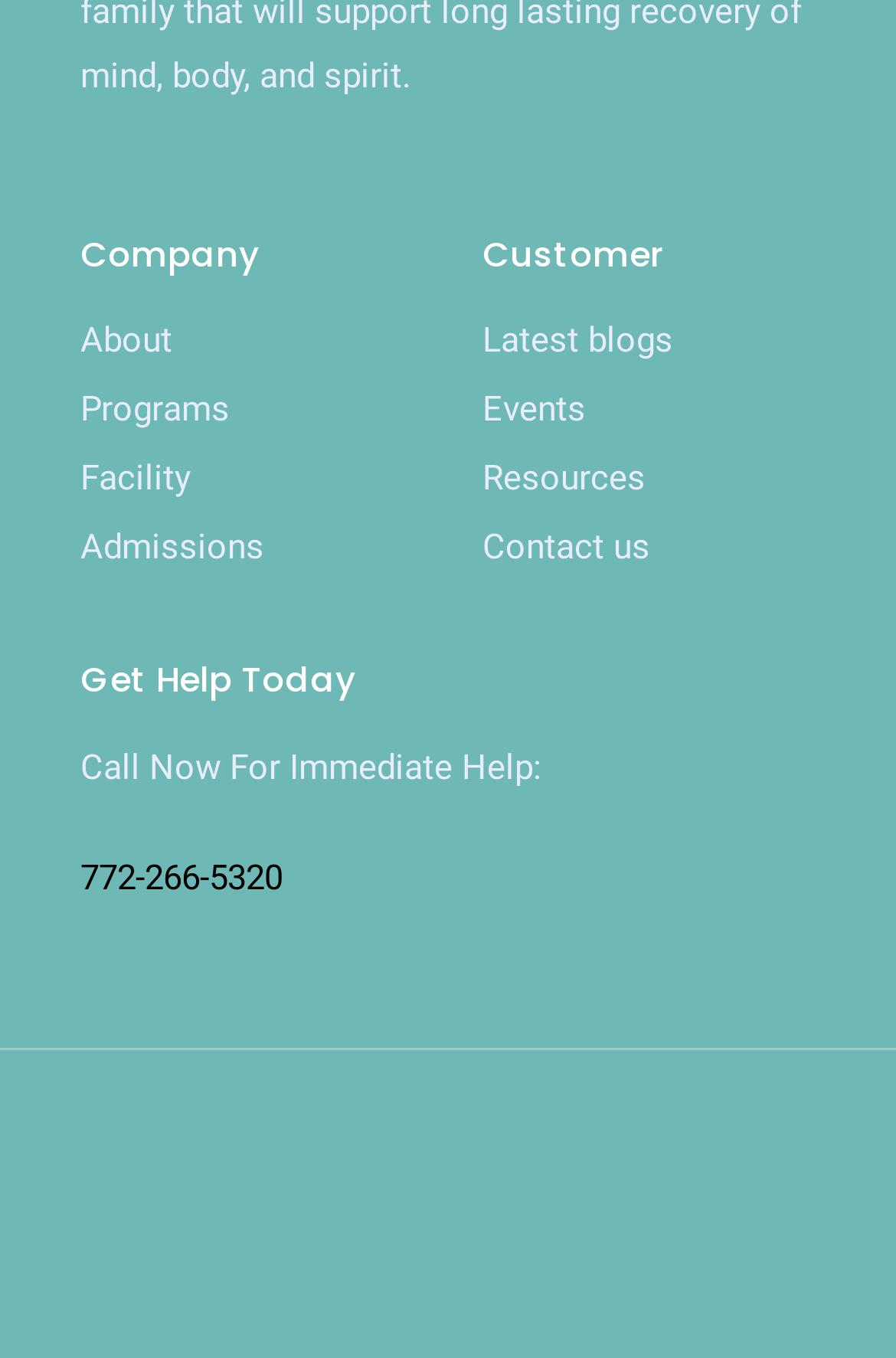How many links are there in the customer section? From the image, respond with a single word or brief phrase.

4